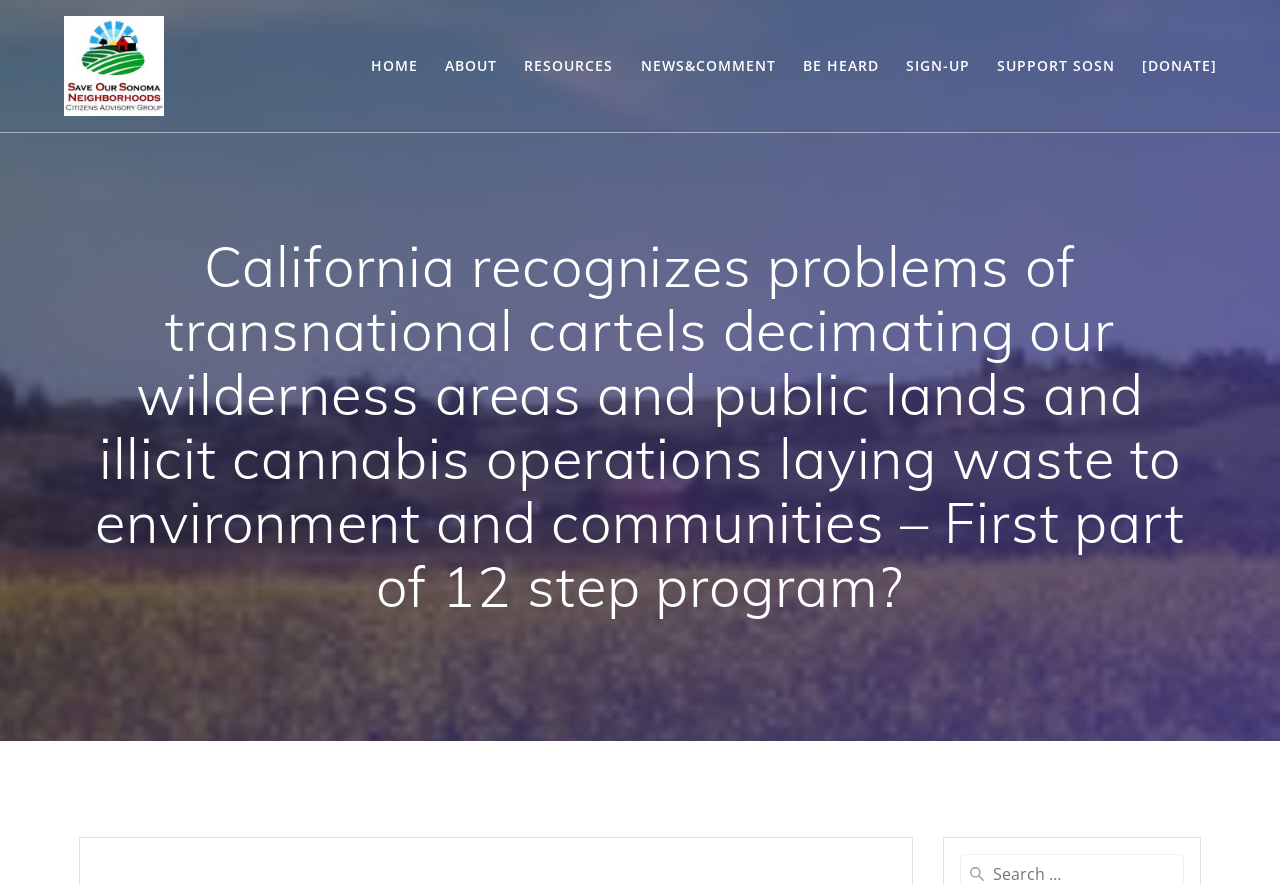Can you find the bounding box coordinates for the element to click on to achieve the instruction: "view resources"?

[0.41, 0.062, 0.479, 0.087]